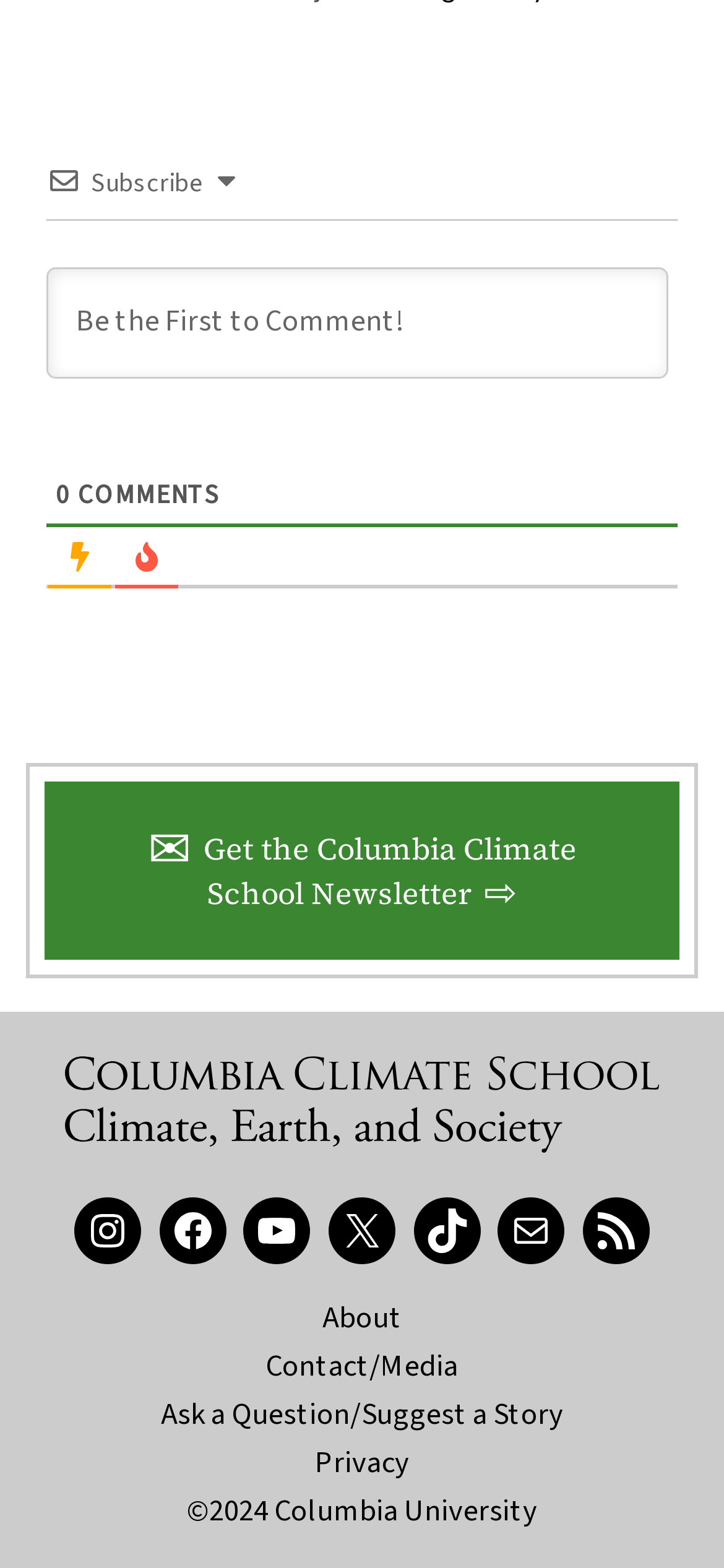How many social media platforms are listed?
Relying on the image, give a concise answer in one word or a brief phrase.

6